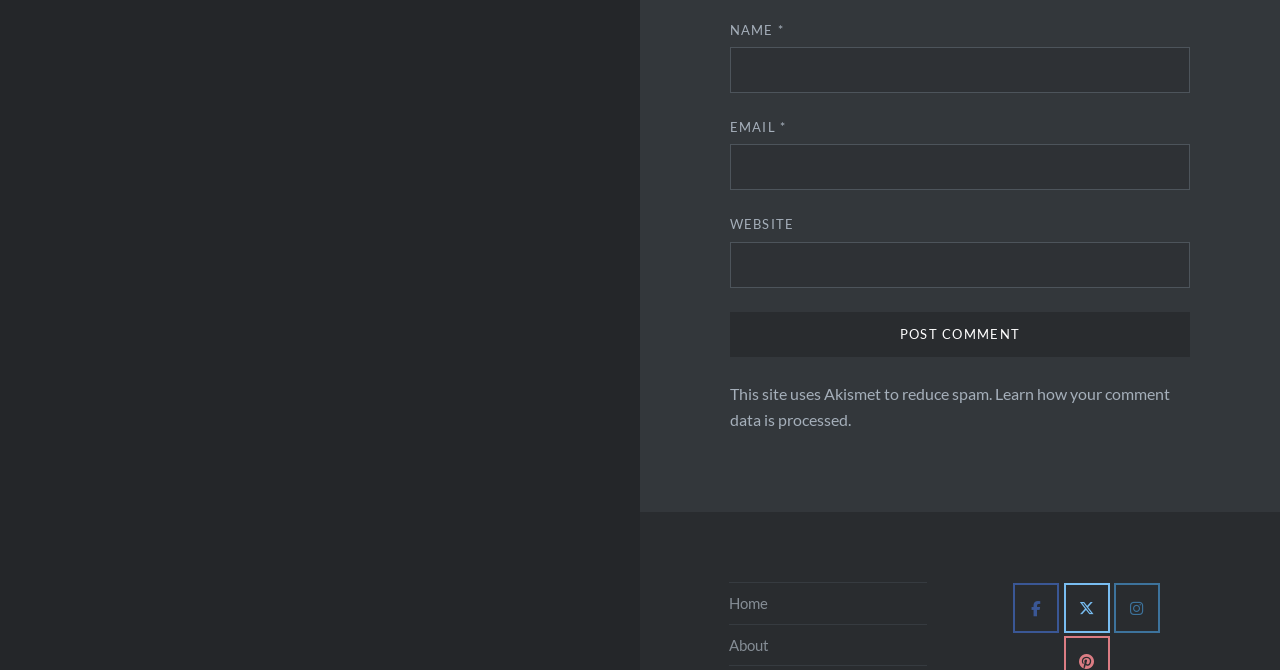Identify the bounding box of the HTML element described here: "parent_node: NAME * name="author"". Provide the coordinates as four float numbers between 0 and 1: [left, top, right, bottom].

[0.57, 0.07, 0.93, 0.139]